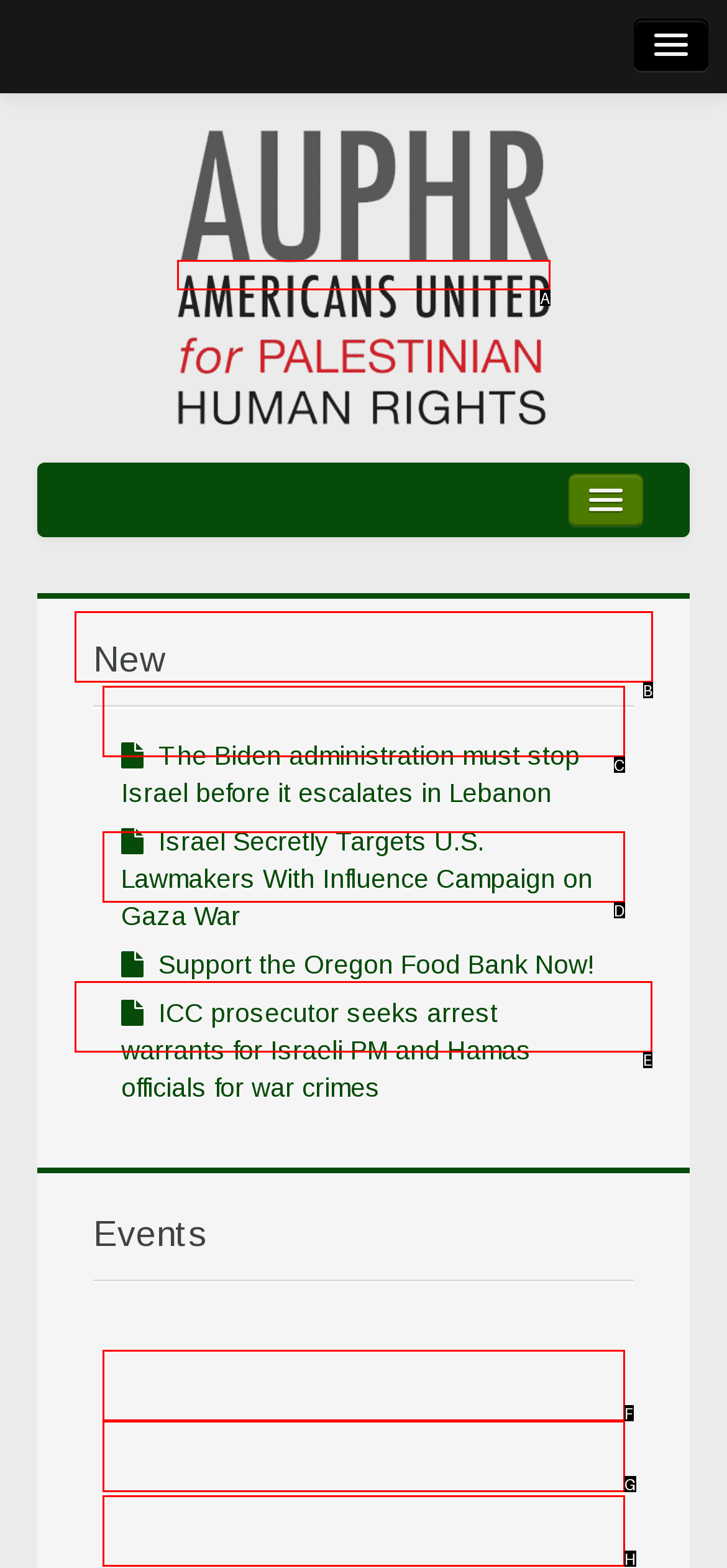Identify the HTML element to click to fulfill this task: View Calendar
Answer with the letter from the given choices.

E